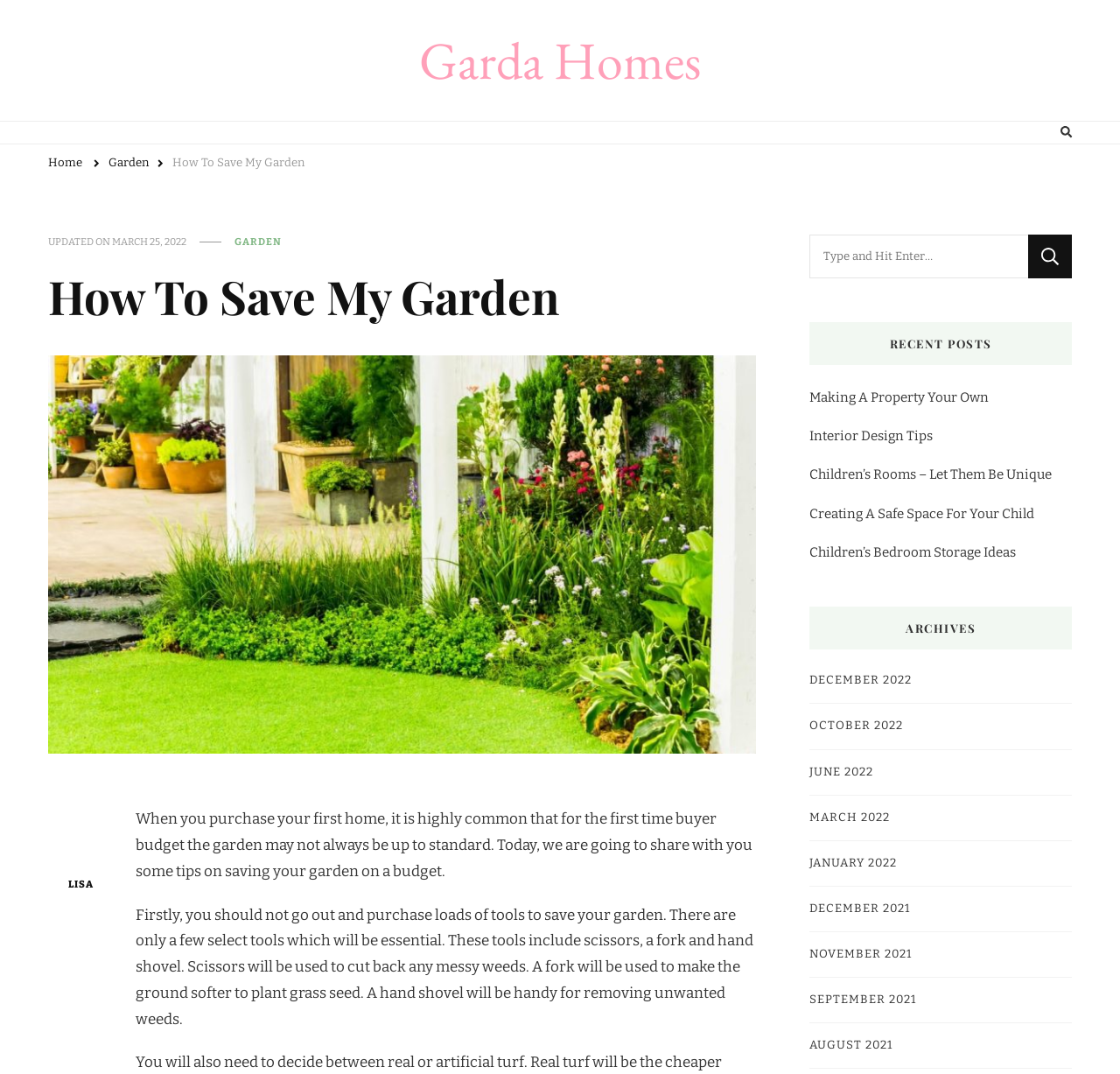Given the webpage screenshot and the description, determine the bounding box coordinates (top-left x, top-left y, bottom-right x, bottom-right y) that define the location of the UI element matching this description: Making A Property Your Own

[0.723, 0.36, 0.883, 0.38]